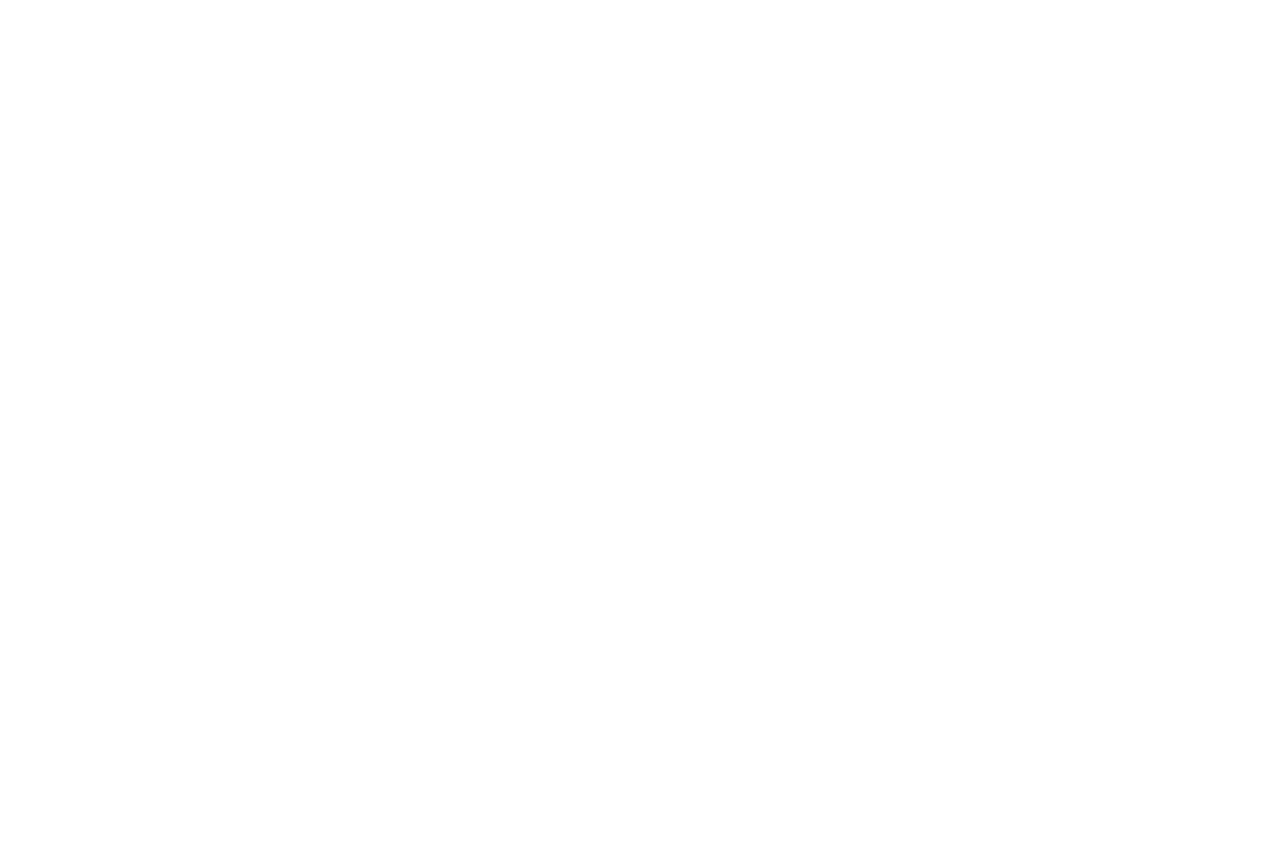Identify the first-level heading on the webpage and generate its text content.

Selection Committee News Update